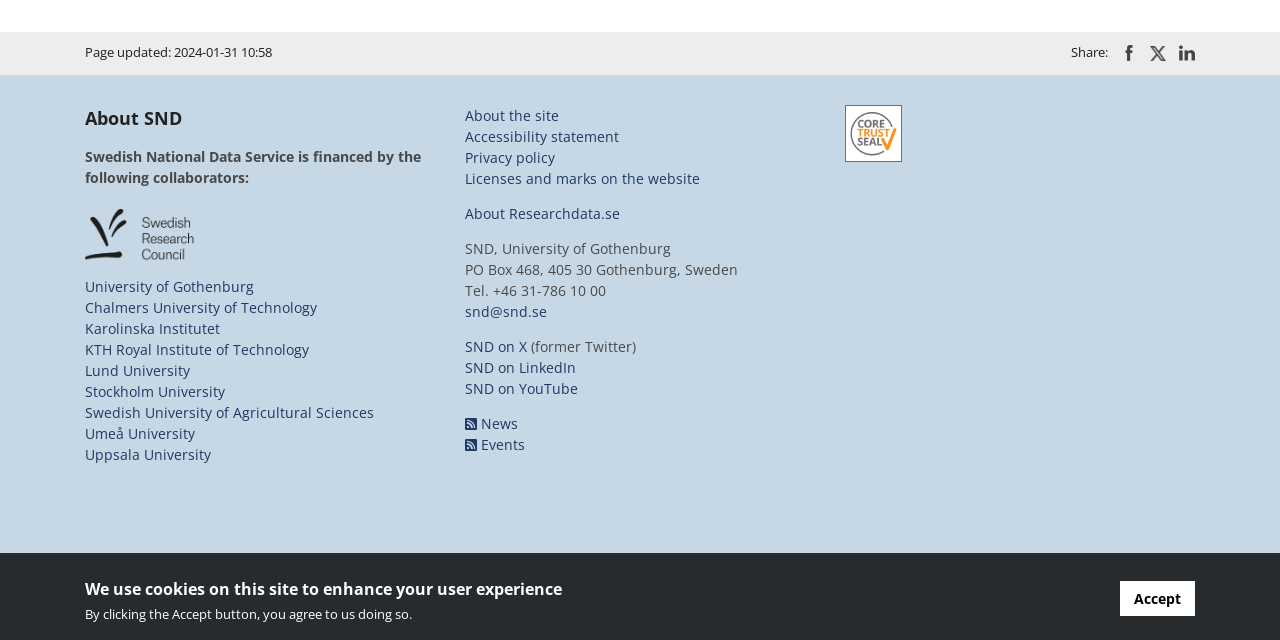For the given element description Accessibility statement, determine the bounding box coordinates of the UI element. The coordinates should follow the format (top-left x, top-left y, bottom-right x, bottom-right y) and be within the range of 0 to 1.

[0.363, 0.198, 0.484, 0.227]